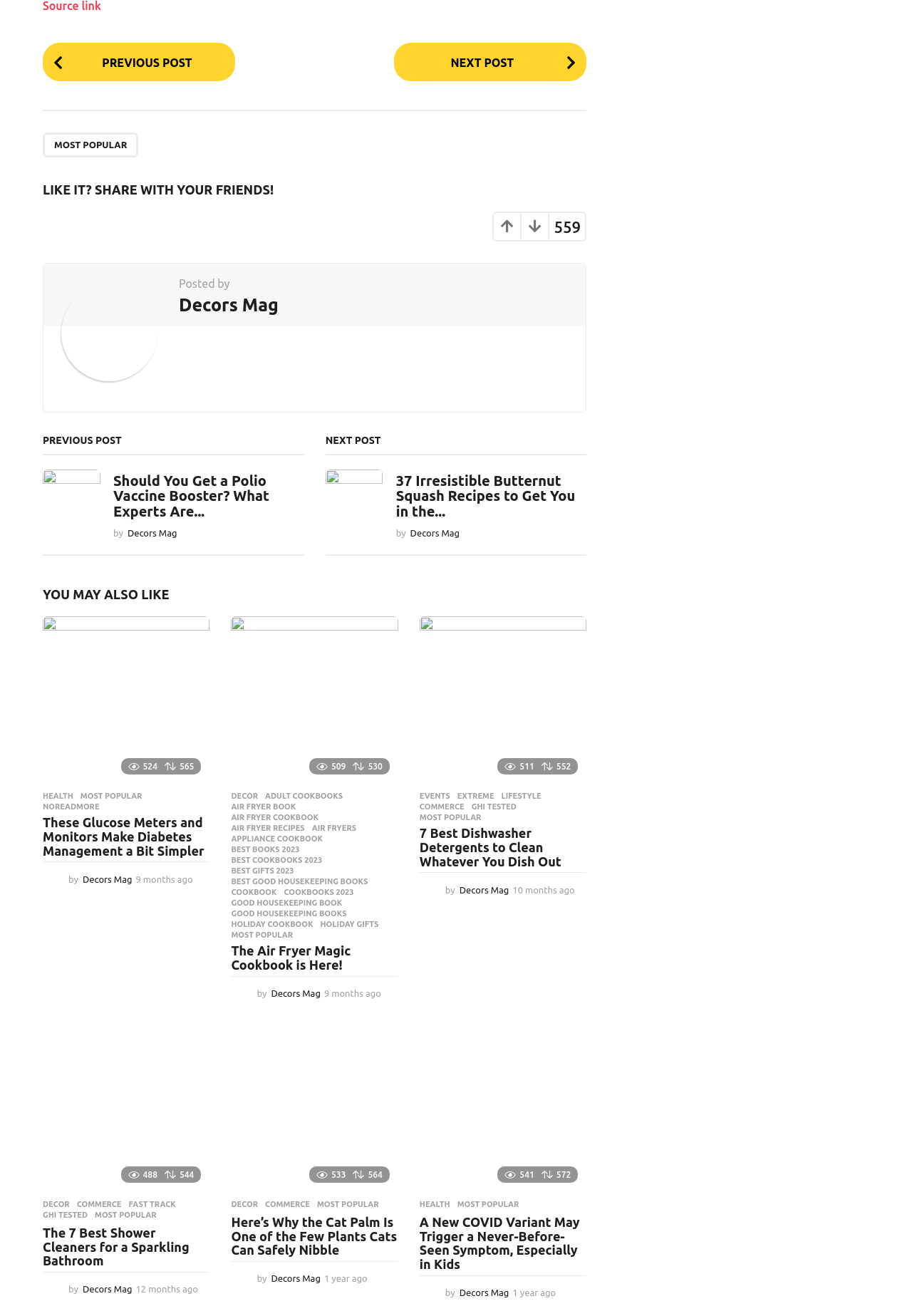Find the bounding box of the element with the following description: "air fryer recipes". The coordinates must be four float numbers between 0 and 1, formatted as [left, top, right, bottom].

[0.253, 0.626, 0.334, 0.632]